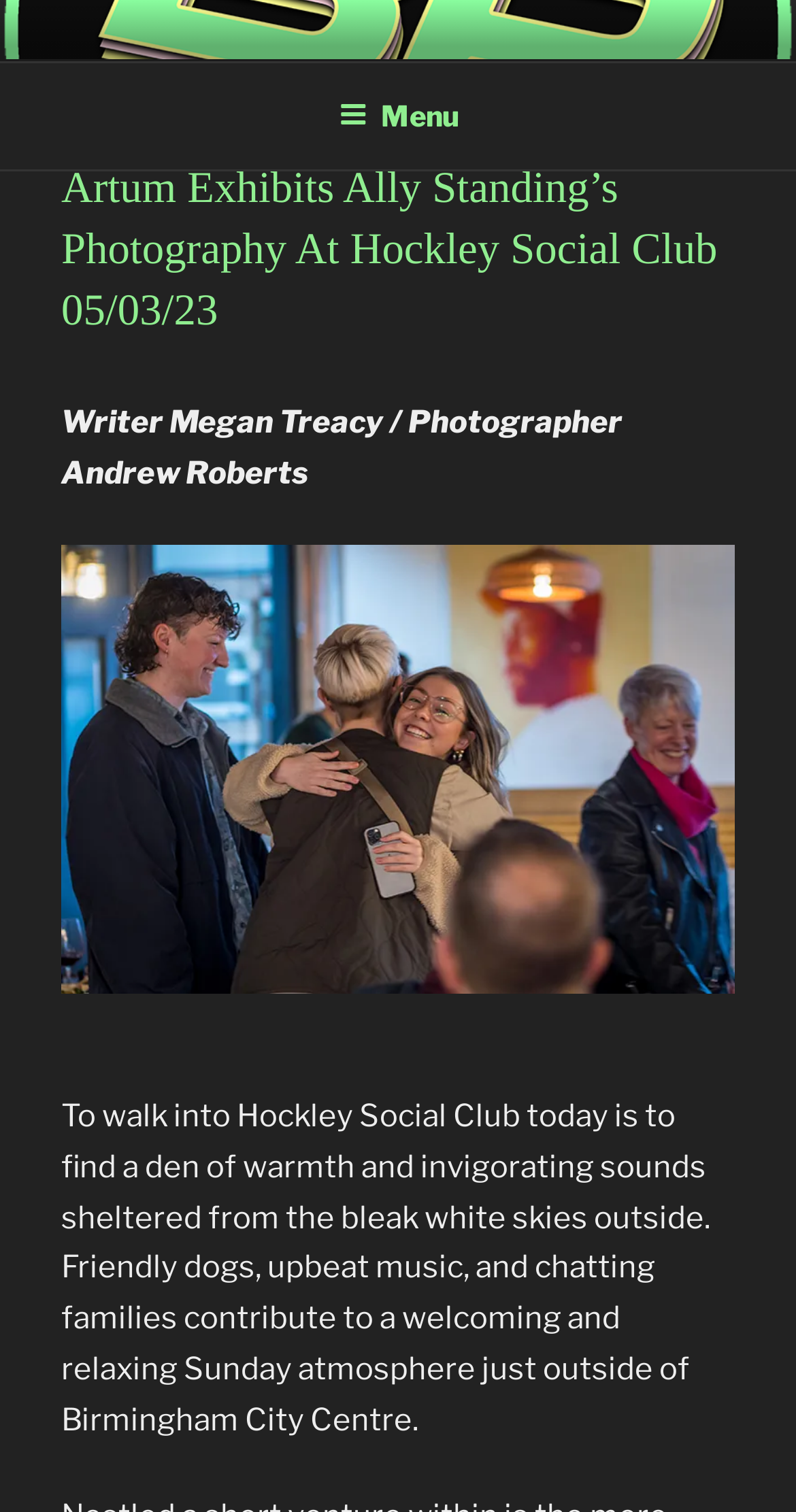Reply to the question below using a single word or brief phrase:
Who is the writer of the article?

Megan Treacy